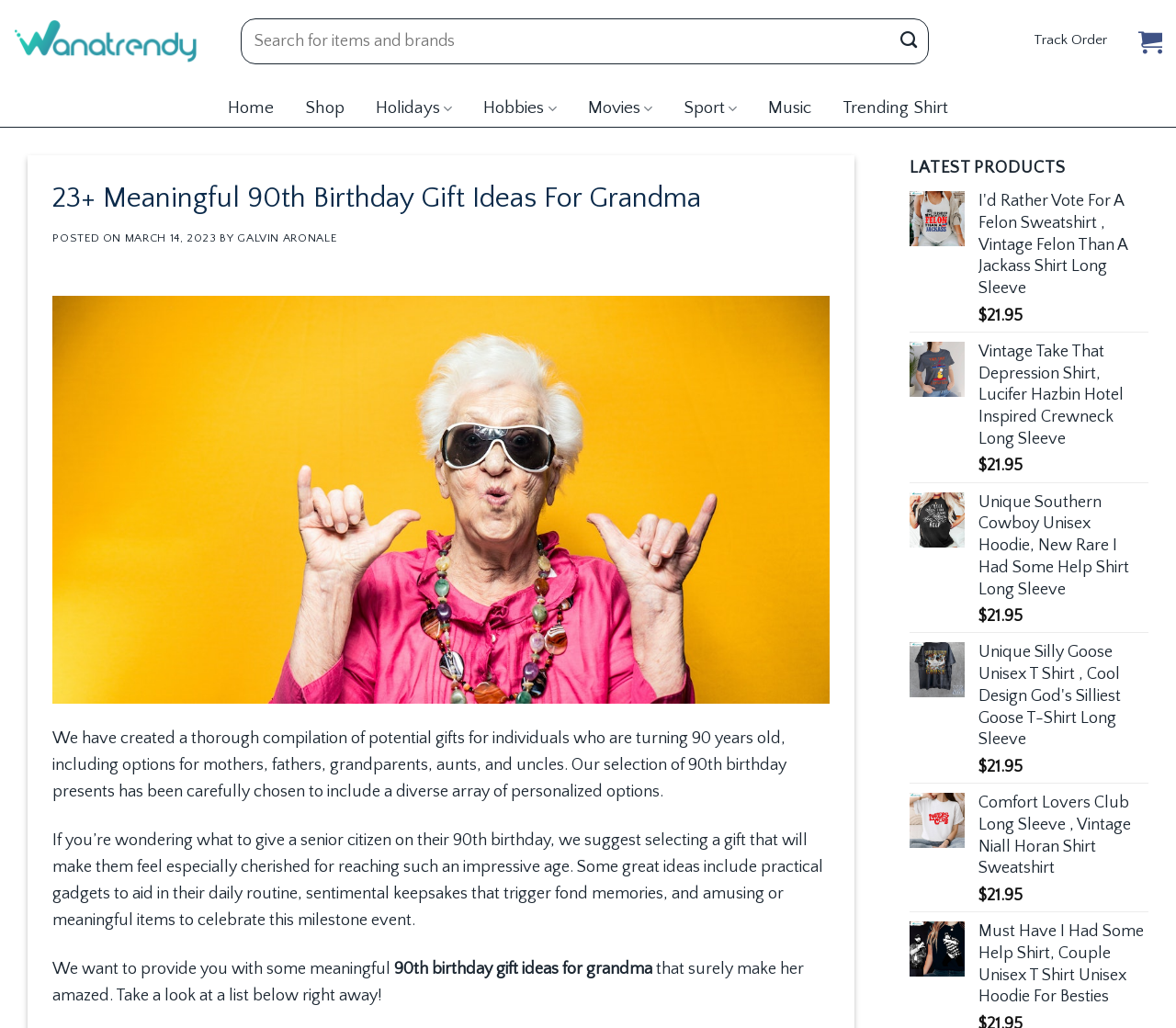What is the website's main purpose?
Deliver a detailed and extensive answer to the question.

Based on the webpage's content, it appears that the website's main purpose is to provide users with meaningful 90th birthday gift ideas for their grandmothers. The webpage contains a list of gift ideas, along with descriptions and images, suggesting that the website is focused on helping users find suitable gifts for this occasion.